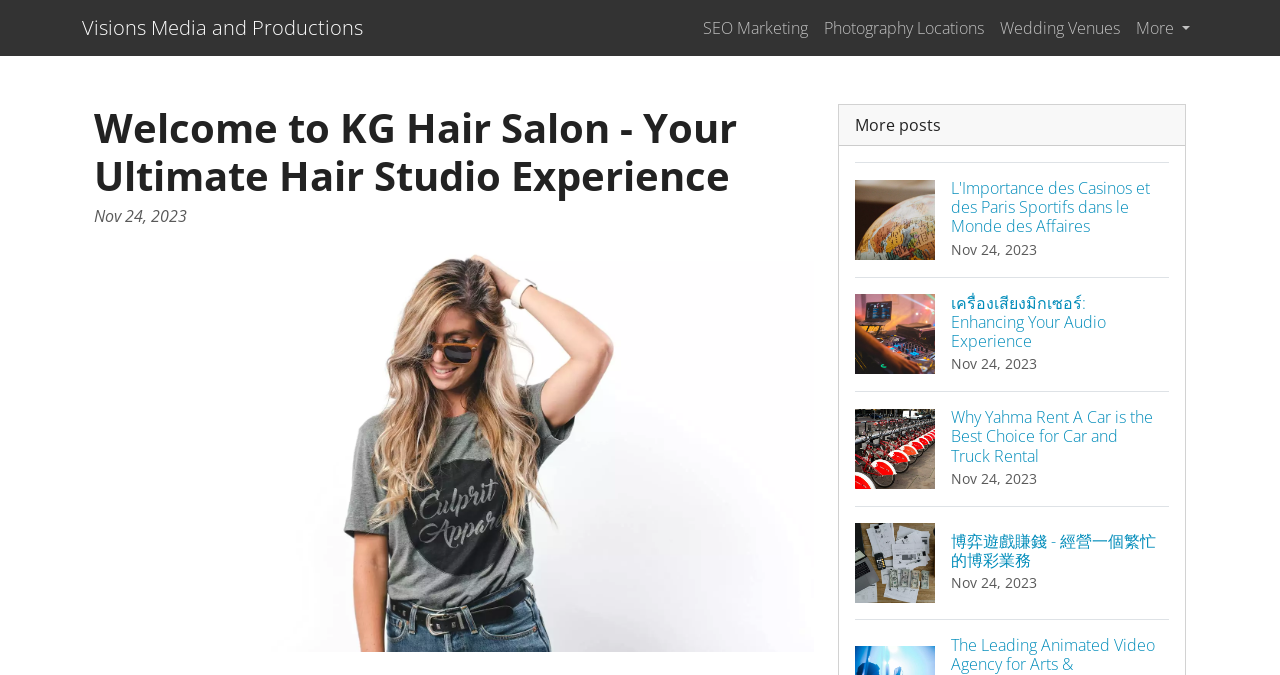Please provide the bounding box coordinates in the format (top-left x, top-left y, bottom-right x, bottom-right y). Remember, all values are floating point numbers between 0 and 1. What is the bounding box coordinate of the region described as: More

[0.881, 0.012, 0.936, 0.071]